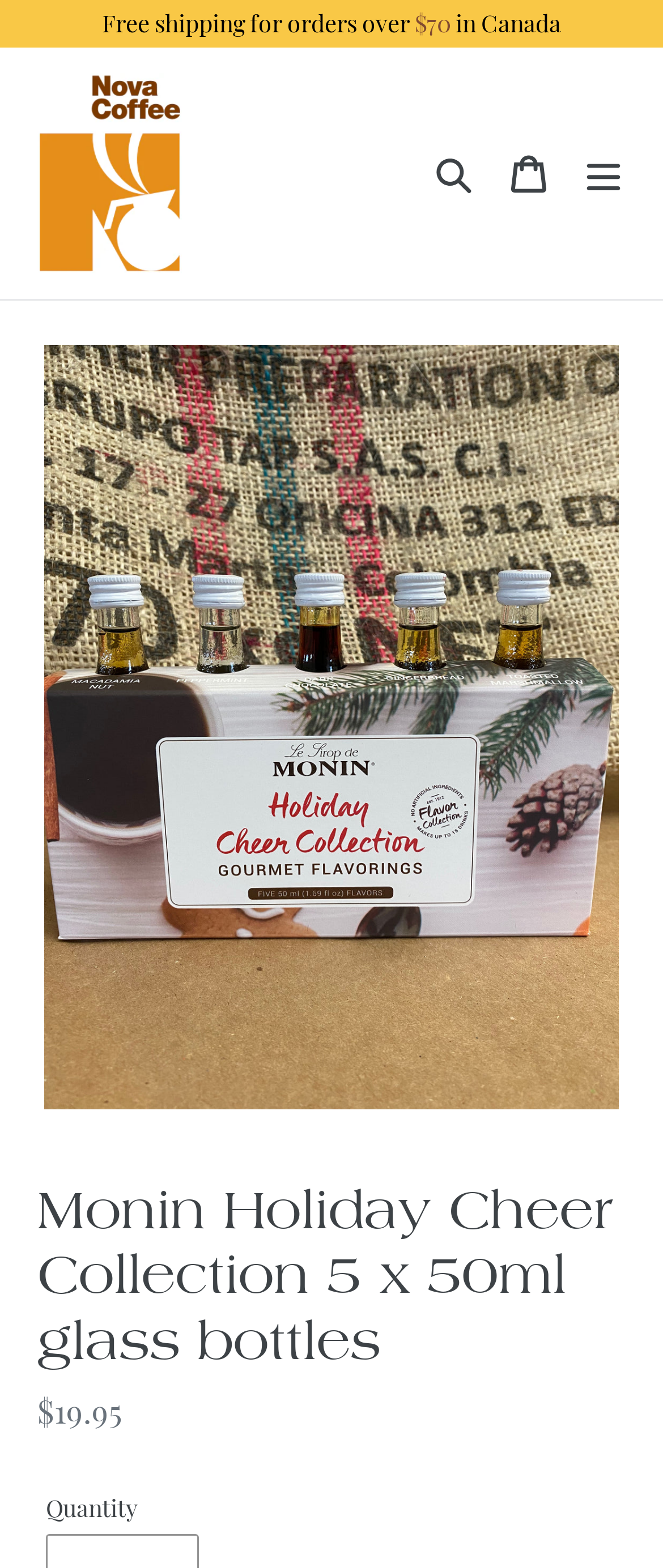Find the bounding box of the UI element described as: "Cart". The bounding box coordinates should be given as four float values between 0 and 1, i.e., [left, top, right, bottom].

[0.741, 0.086, 0.854, 0.135]